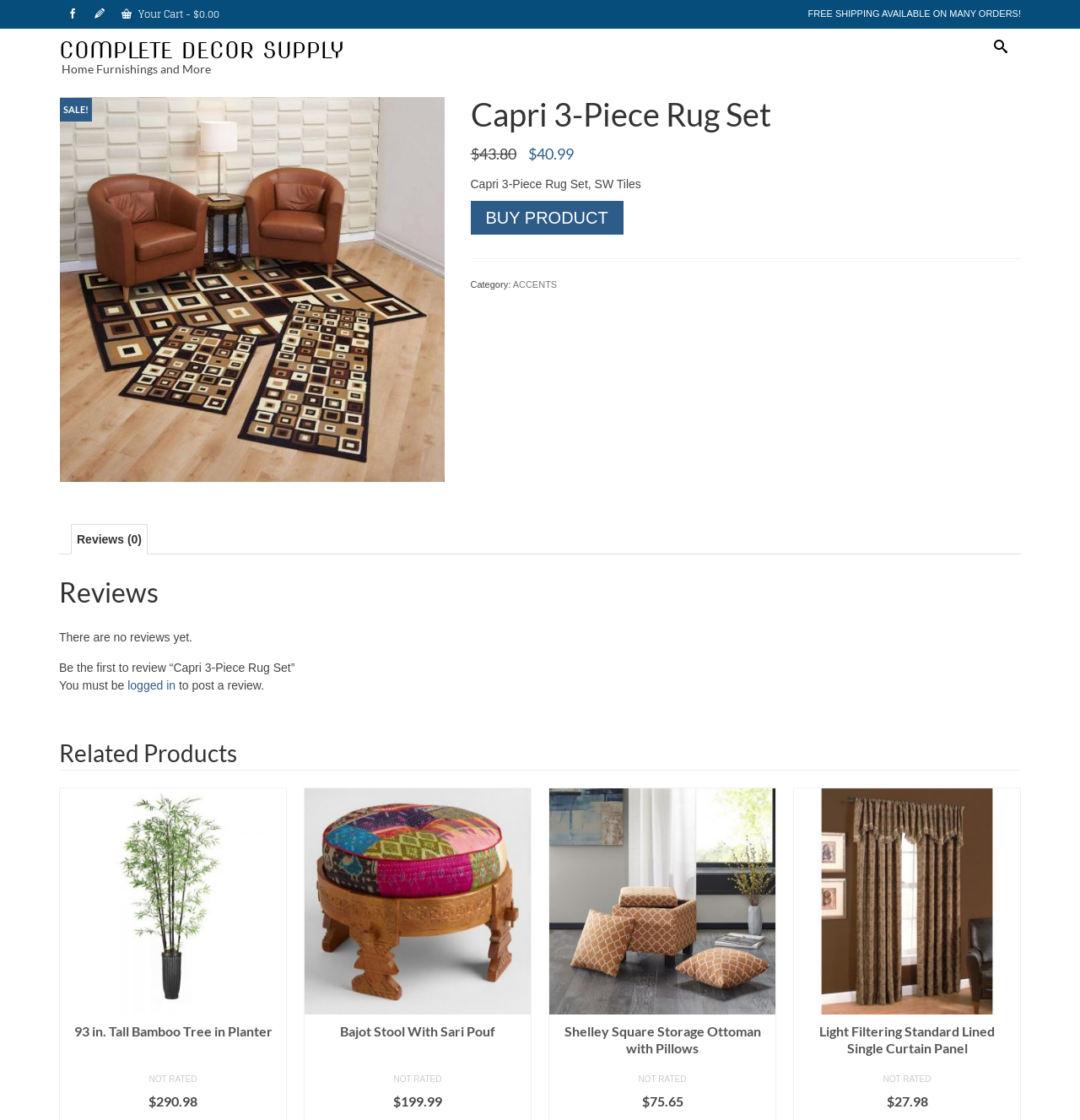Please provide a detailed answer to the question below by examining the image:
Is the product 'Capri 3-Piece Rug Set' on sale?

The product 'Capri 3-Piece Rug Set' is on sale because it has a 'SALE!' label on the product image, and the original price is shown as '$43.80' with a current price of '$40.99', indicating a discount.